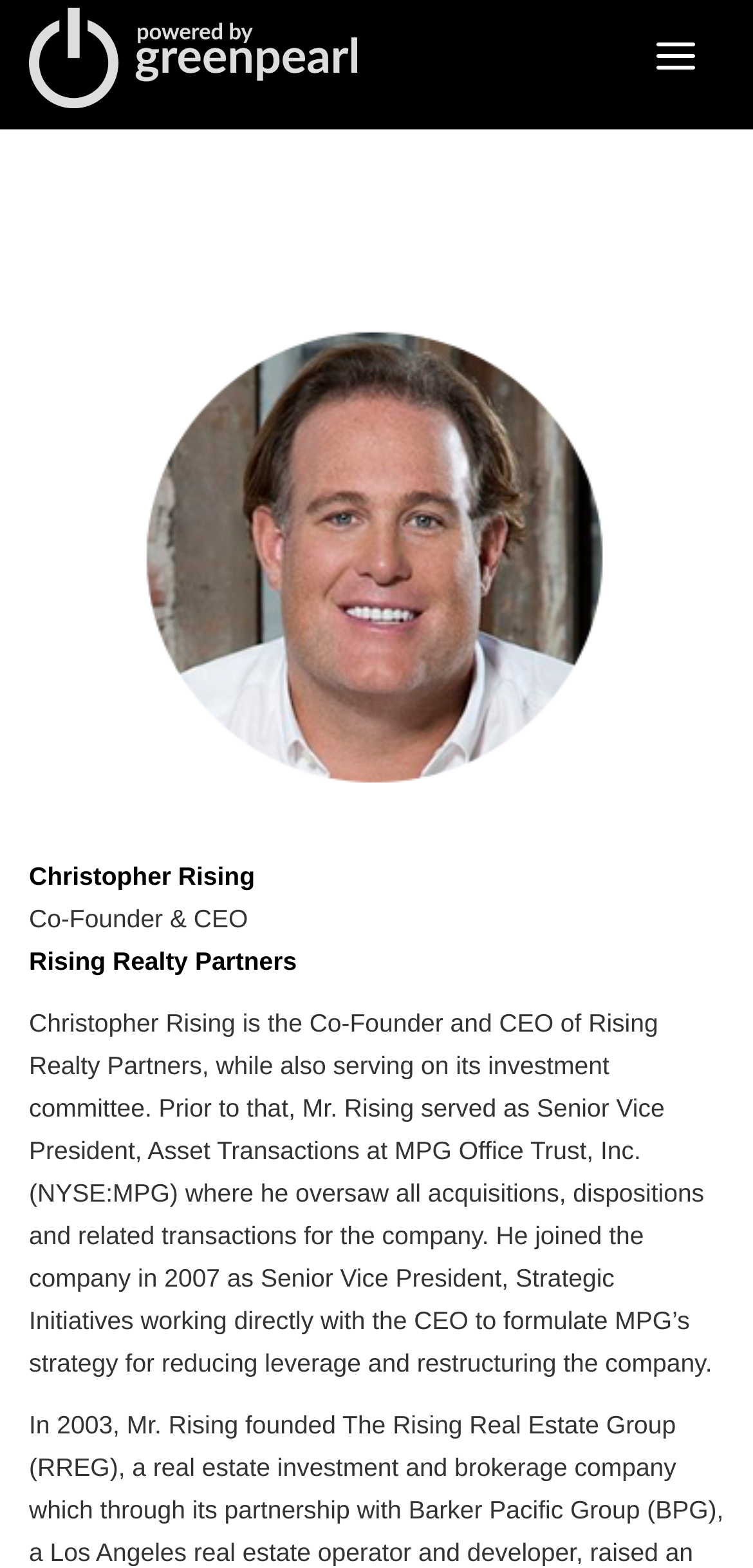Describe the webpage in detail, including text, images, and layout.

The webpage is about Christopher Rising, Co-Founder and CEO of Rising Realty Partners. At the top left of the page, there are two identical images of GreenPearl Events. Below these images, there is a navigation menu consisting of five links: HOME, SPONSOR, EVENTS, CONTACT US, and an empty link. 

To the right of the navigation menu, there is a large figure that takes up most of the page's width, containing an image of Christopher Rising. Below the navigation menu, there are three blocks of text. The first block is a title that reads "Co-Founder & CEO". The second block is a subtitle that reads "Rising Realty Partners". The third block is a paragraph that provides a brief biography of Christopher Rising, detailing his current and past roles, including his experience at MPG Office Trust, Inc.